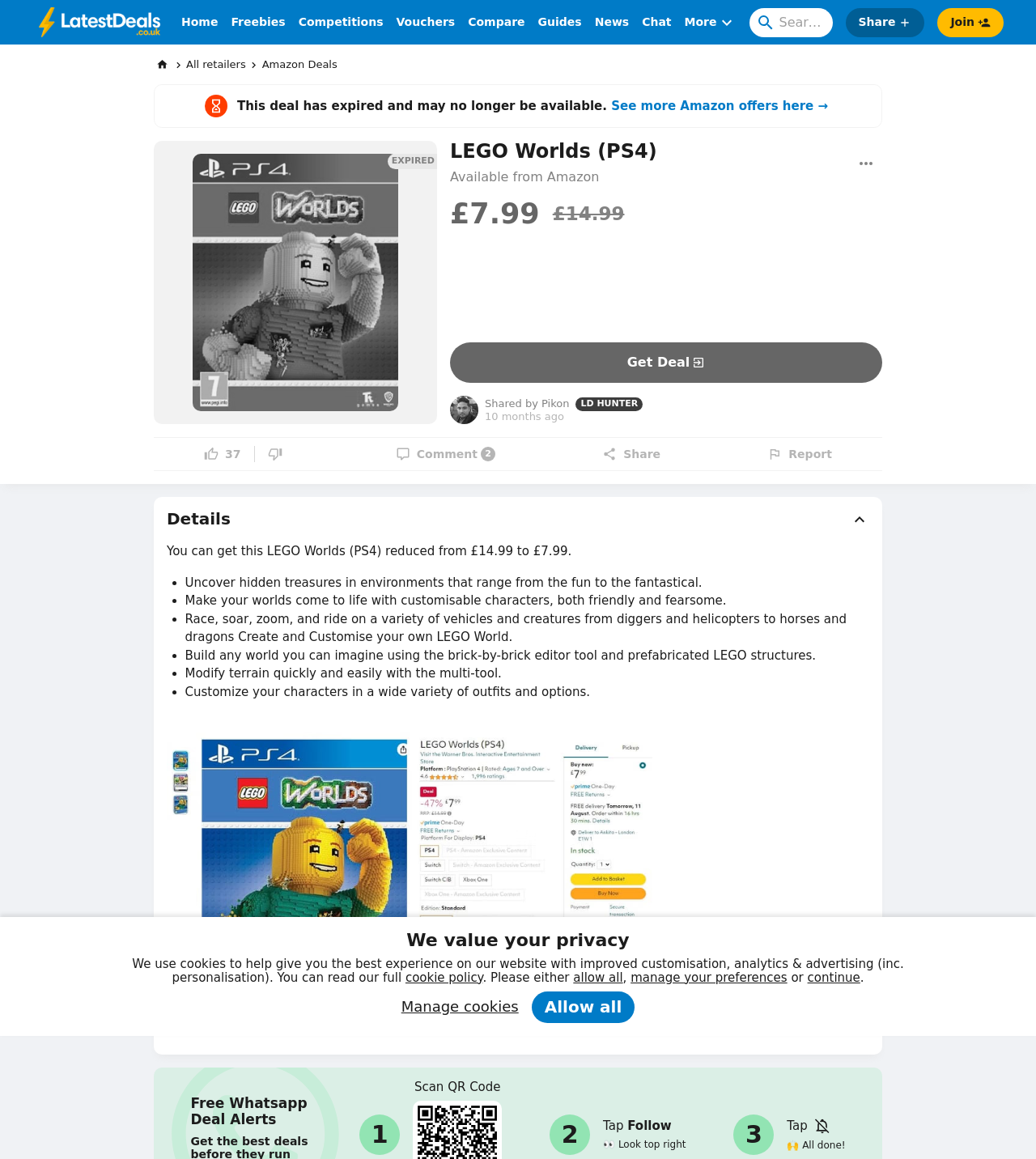Identify the bounding box coordinates for the element that needs to be clicked to fulfill this instruction: "Click on the 'Home' link". Provide the coordinates in the format of four float numbers between 0 and 1: [left, top, right, bottom].

[0.175, 0.007, 0.21, 0.032]